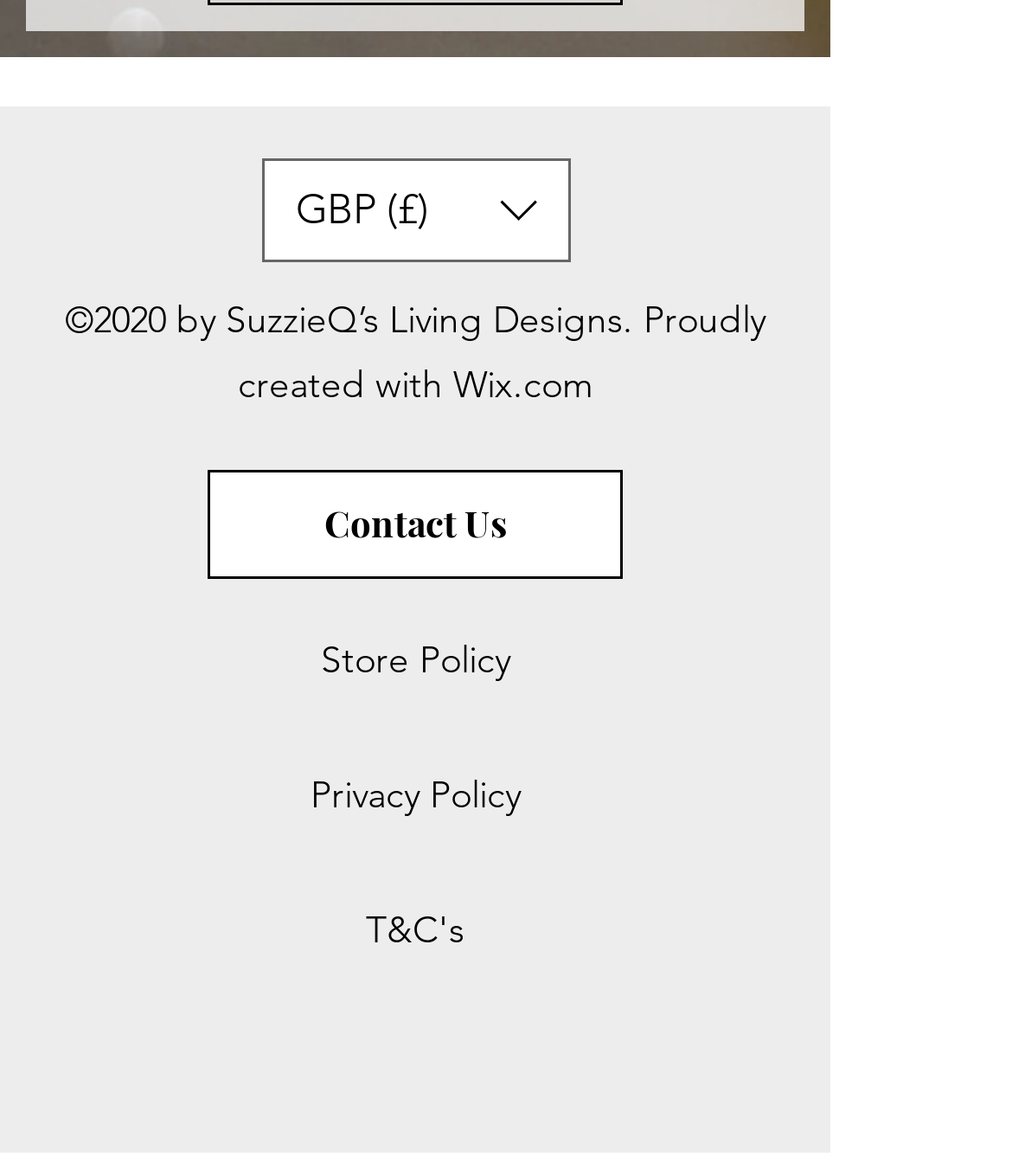Please use the details from the image to answer the following question comprehensively:
What are the available policies?

The links at the bottom of the page provide access to four policies: Contact Us, Store Policy, Privacy Policy, and Terms and Conditions (T&C's).